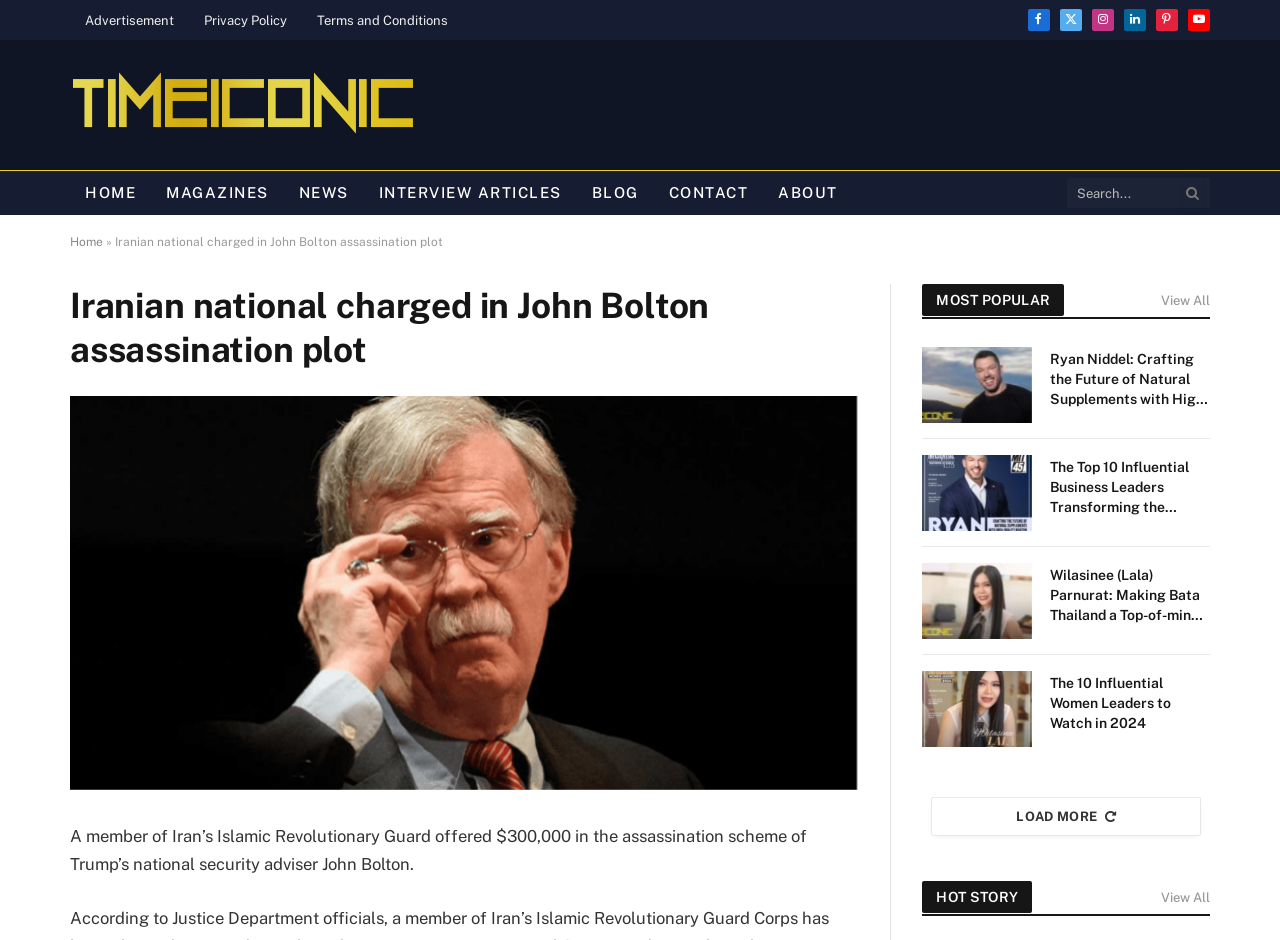Please identify the webpage's heading and generate its text content.

Iranian national charged in John Bolton assassination plot